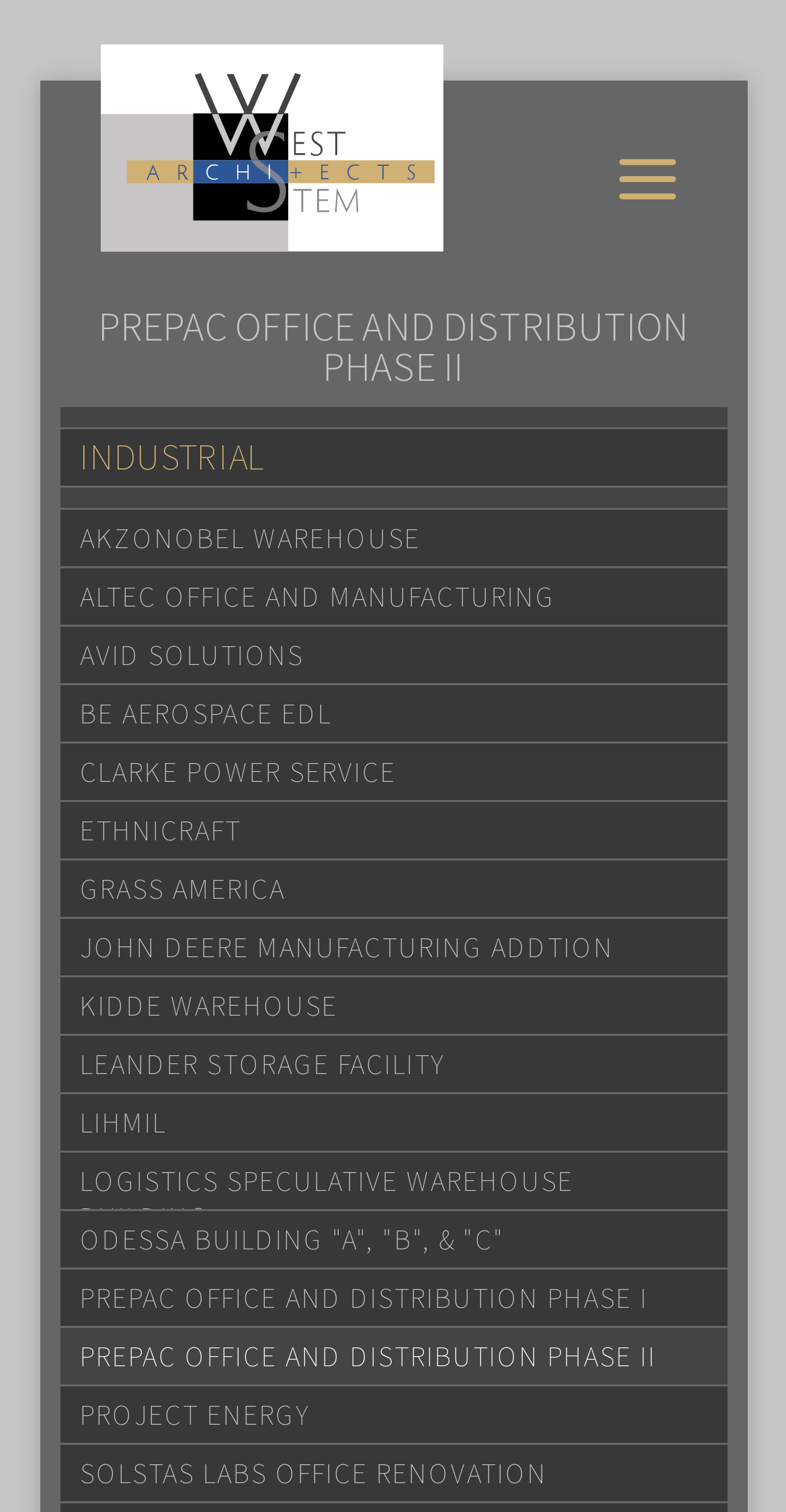Locate the primary heading on the webpage and return its text.

PREPAC OFFICE AND DISTRIBUTION PHASE II